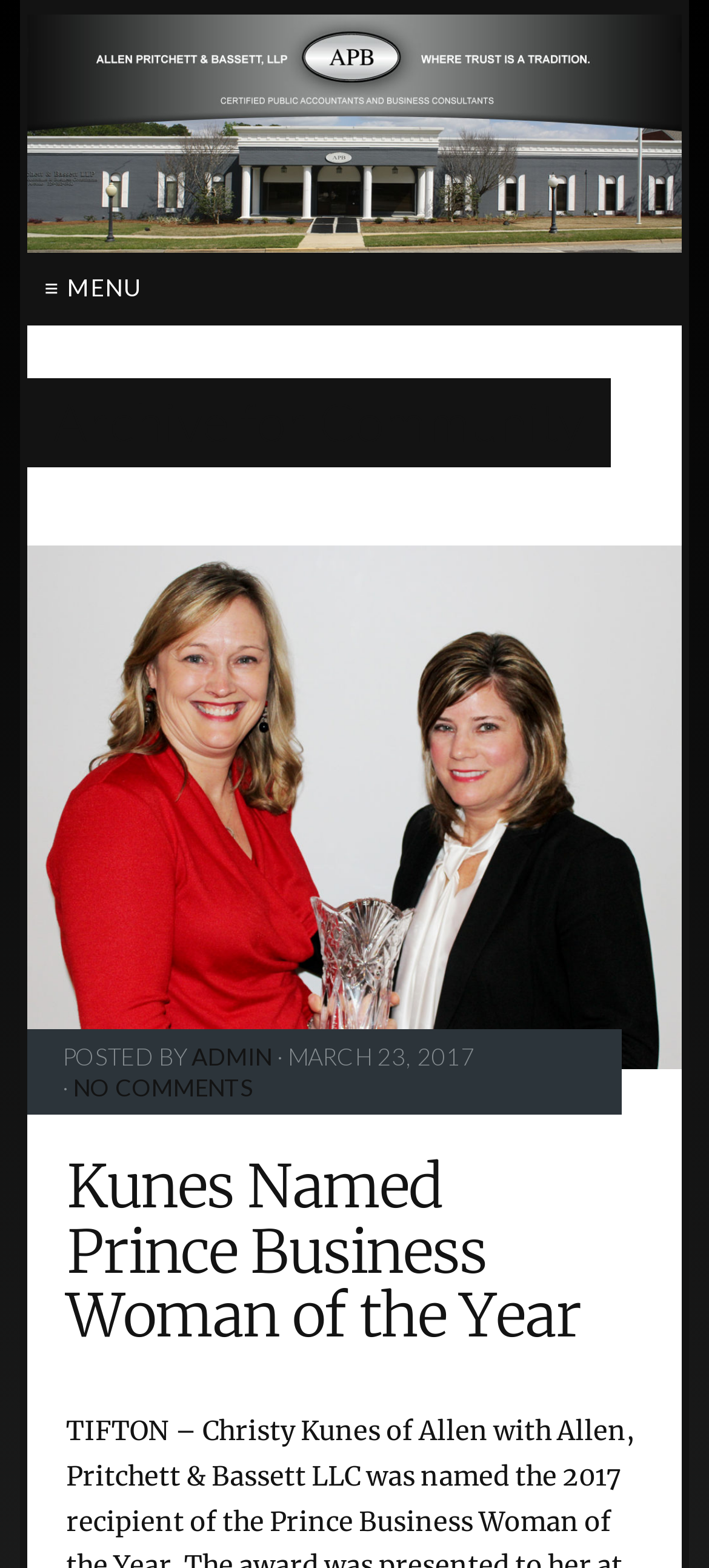Based on the image, provide a detailed and complete answer to the question: 
How many comments does the latest article have?

The number of comments for the latest article can be found by looking at the 'NO COMMENTS' link, which is located below the article title. This link indicates that the latest article has no comments.